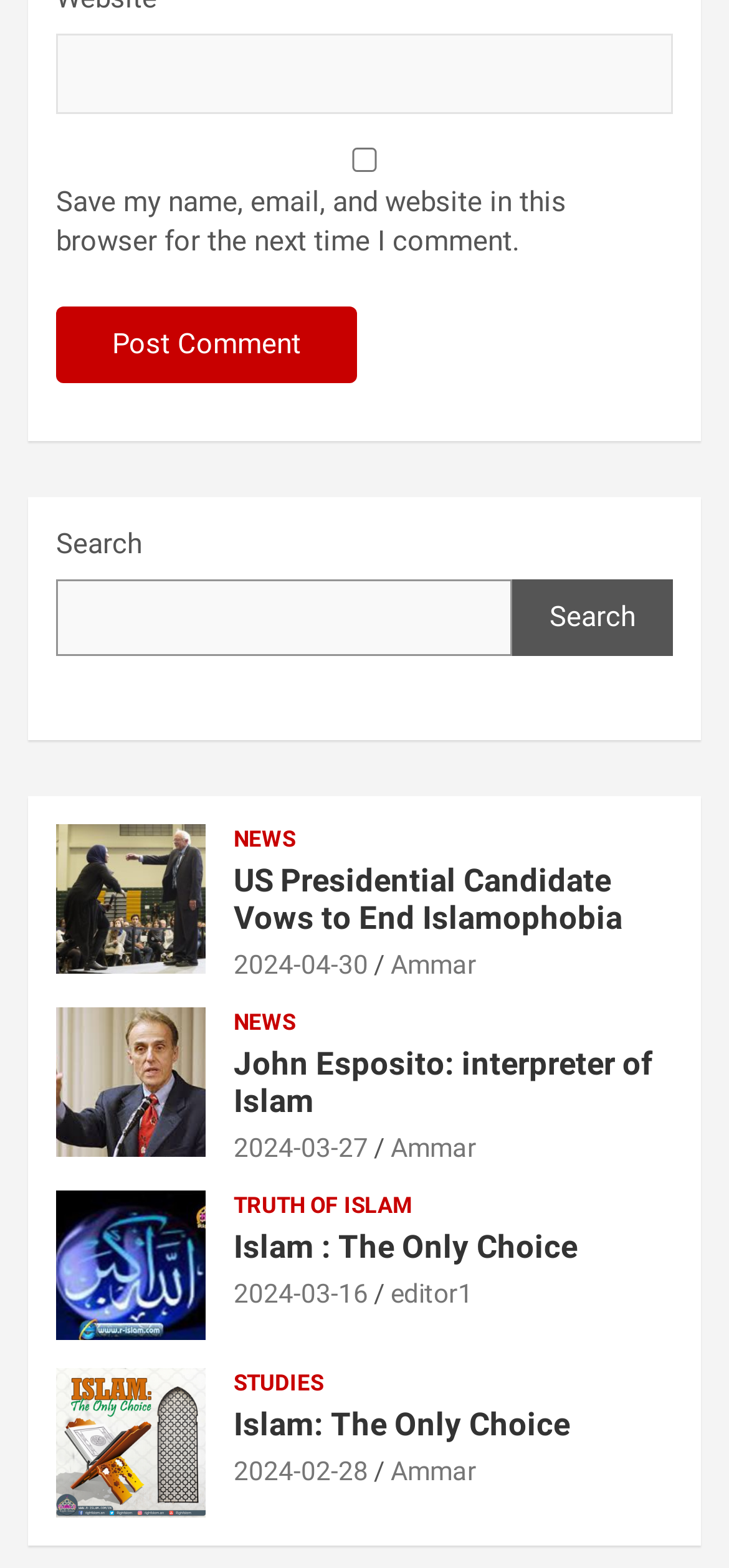Reply to the question with a single word or phrase:
Who is the author of the article 'John Esposito: interpreter of Islam'?

Ammar